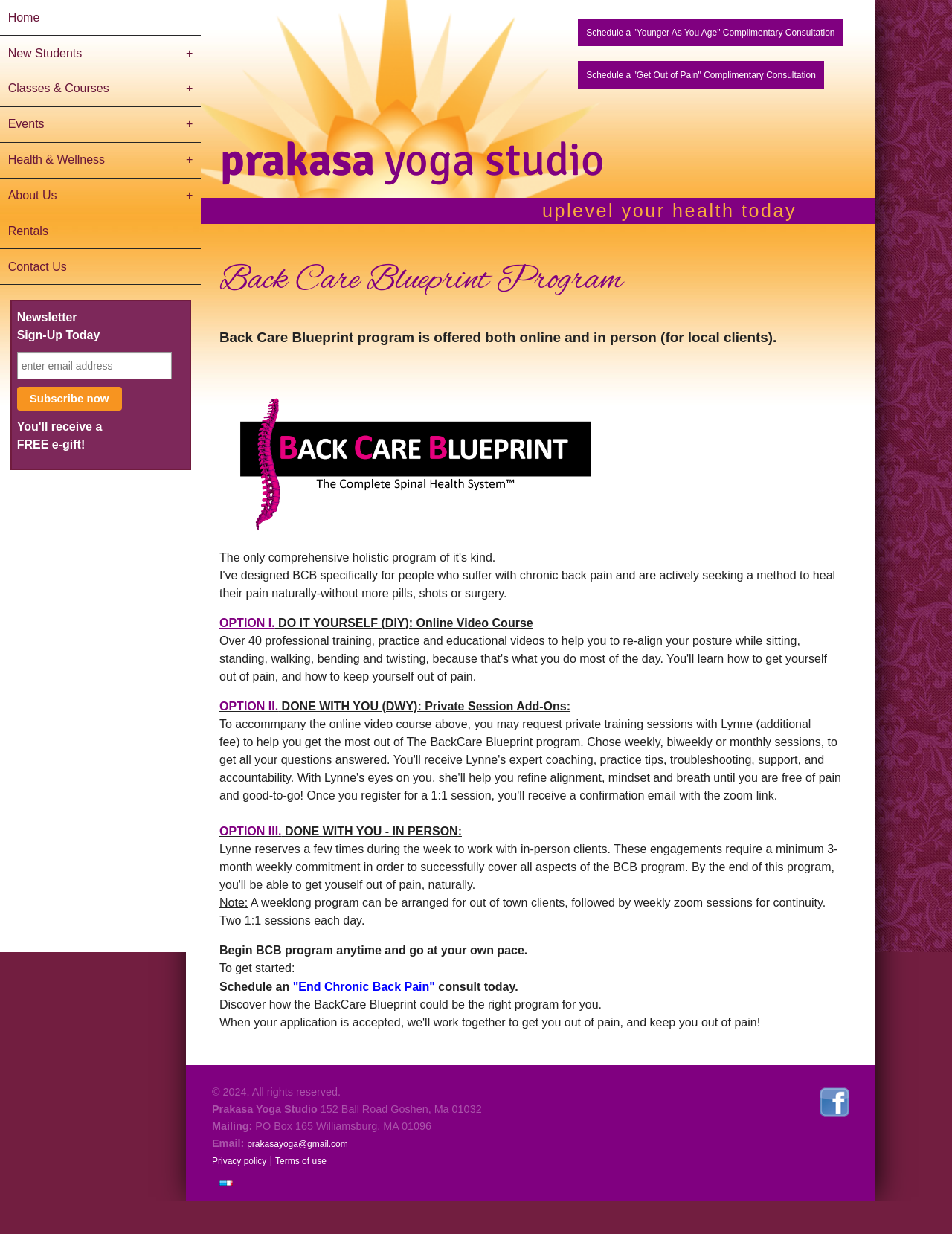Identify the first-level heading on the webpage and generate its text content.

prakasa yoga studio